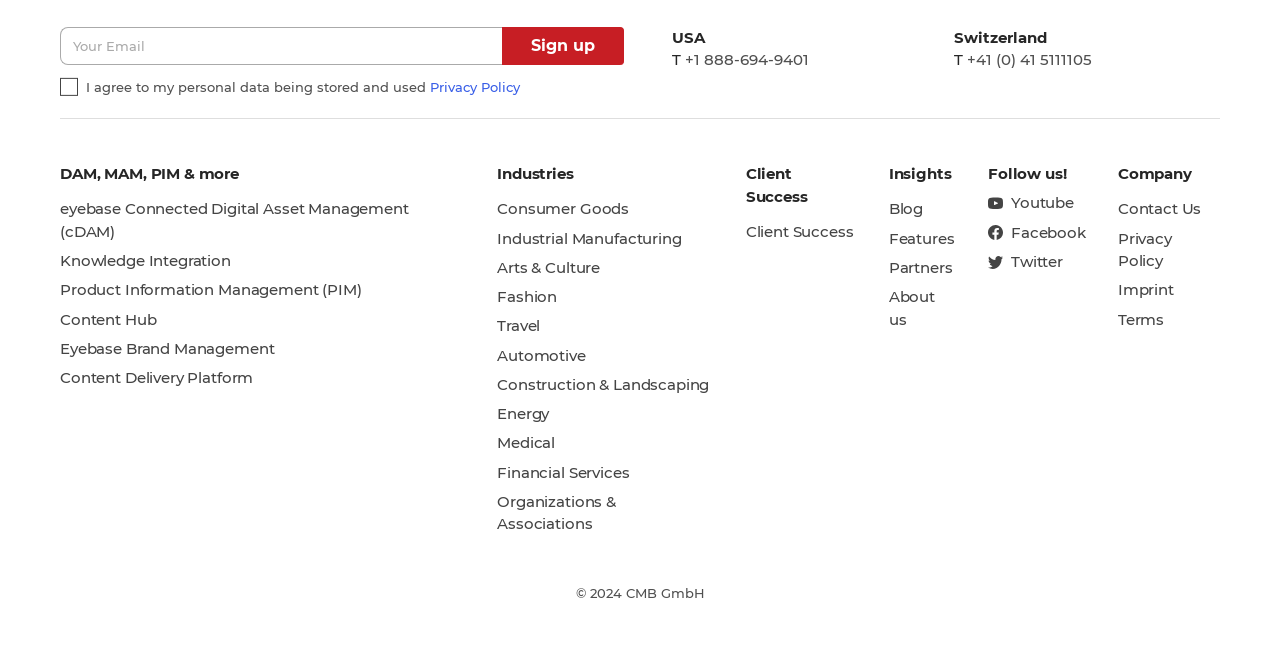From the details in the image, provide a thorough response to the question: What is the industry associated with the link 'Automotive'?

The link 'Automotive' is listed under the heading 'Industries', which suggests that it is an industry-specific link, and the industry associated with it is automotive.